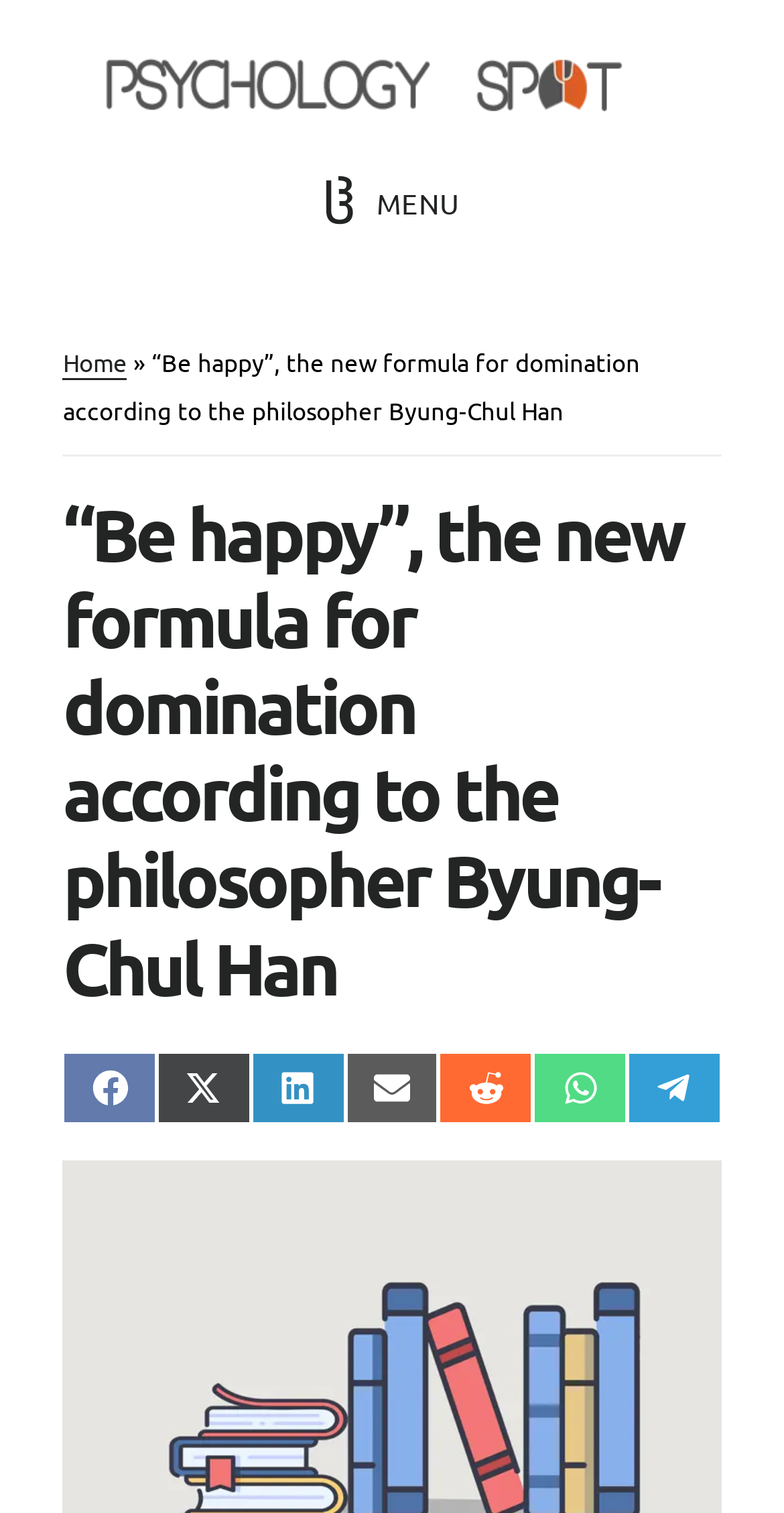Provide a thorough description of this webpage.

The webpage appears to be an article or blog post discussing the concept of happiness as a method of domination in neoliberal society, as hinted by the meta description. 

At the top left corner, there are three "Skip to" links, allowing users to navigate to main content, primary sidebar, or footer. 

To the right of these links, there is a prominent link labeled "PSYCHOLOGY SPOT" and a button with a menu icon. When the menu button is clicked, a dropdown menu appears, containing a link to the "Home" page, followed by a separator, and then the title of the article, "“Be happy”, the new formula for domination according to the philosopher Byung-Chul Han".

Below the menu button, the main content of the article begins, with a large heading that repeats the title. The article's content is not explicitly described in the accessibility tree, but it likely discusses the idea of happiness as a means of control in modern society.

At the bottom of the article, there are six social media sharing links, allowing users to share the content on various platforms, including Facebook, Twitter, LinkedIn, Email, Reddit, and WhatsApp.